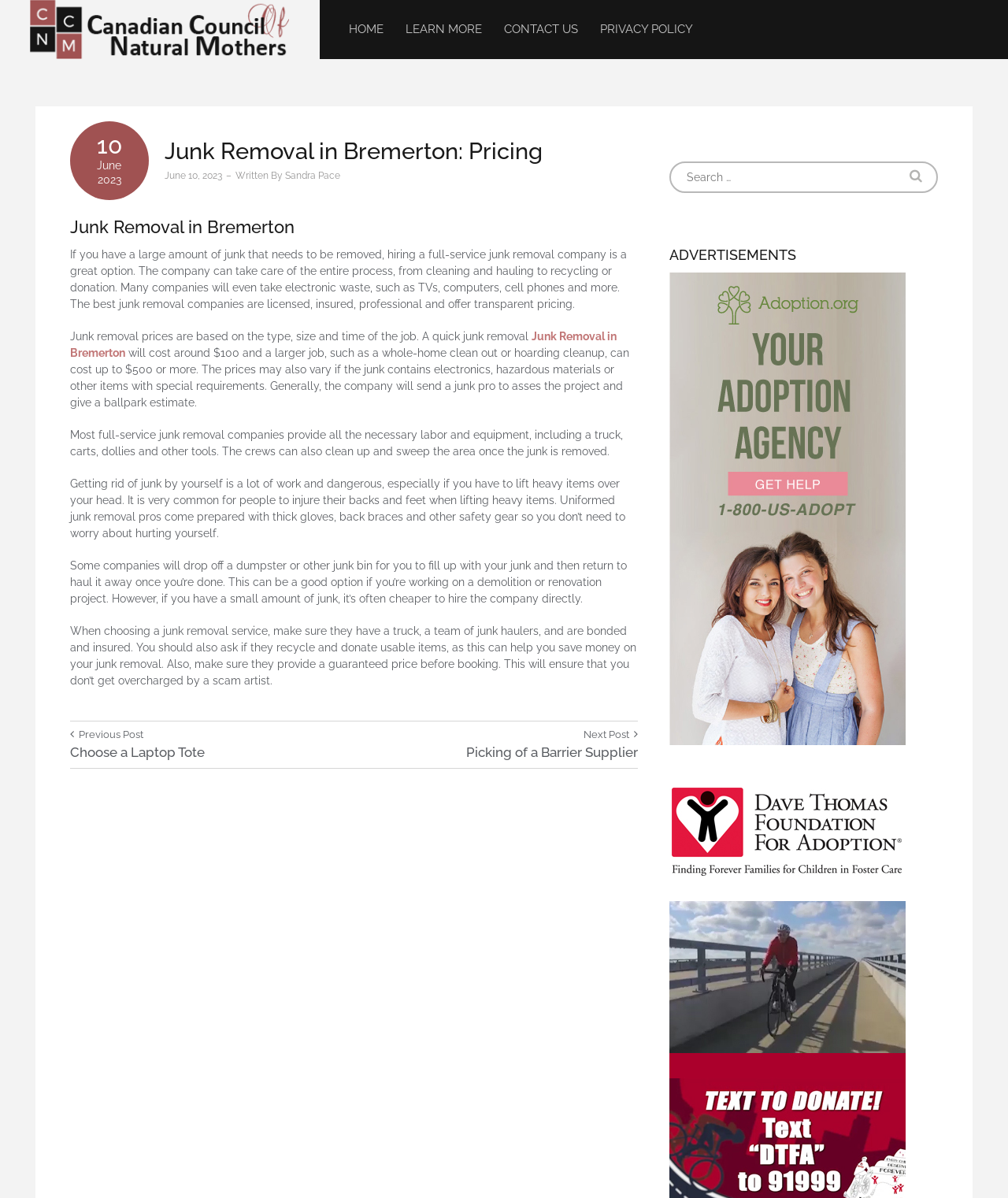Who wrote the article?
Examine the image and give a concise answer in one word or a short phrase.

Sandra Pace